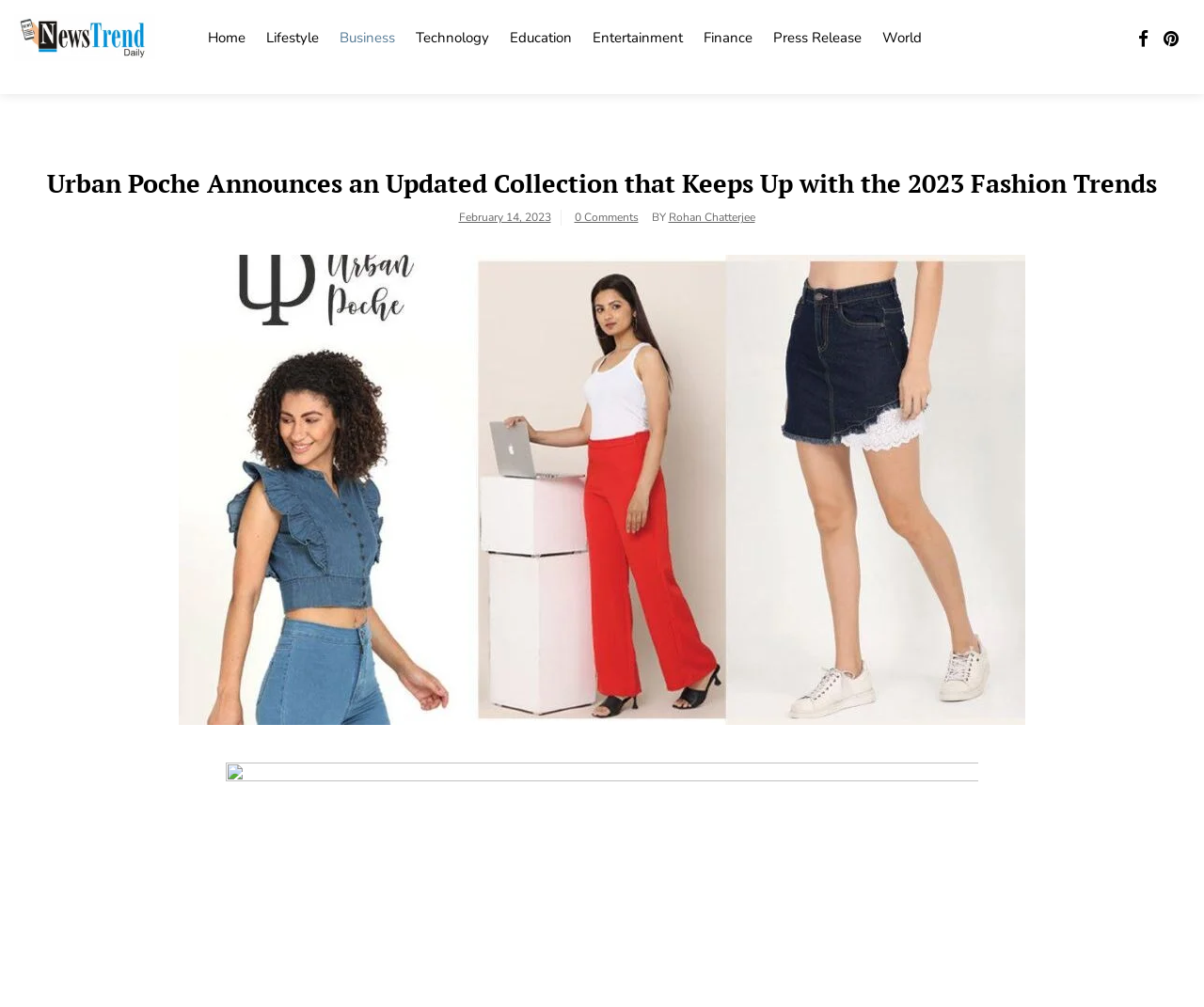Use a single word or phrase to answer the question: What is the title of the current article?

Urban Poche Announces an Updated Collection